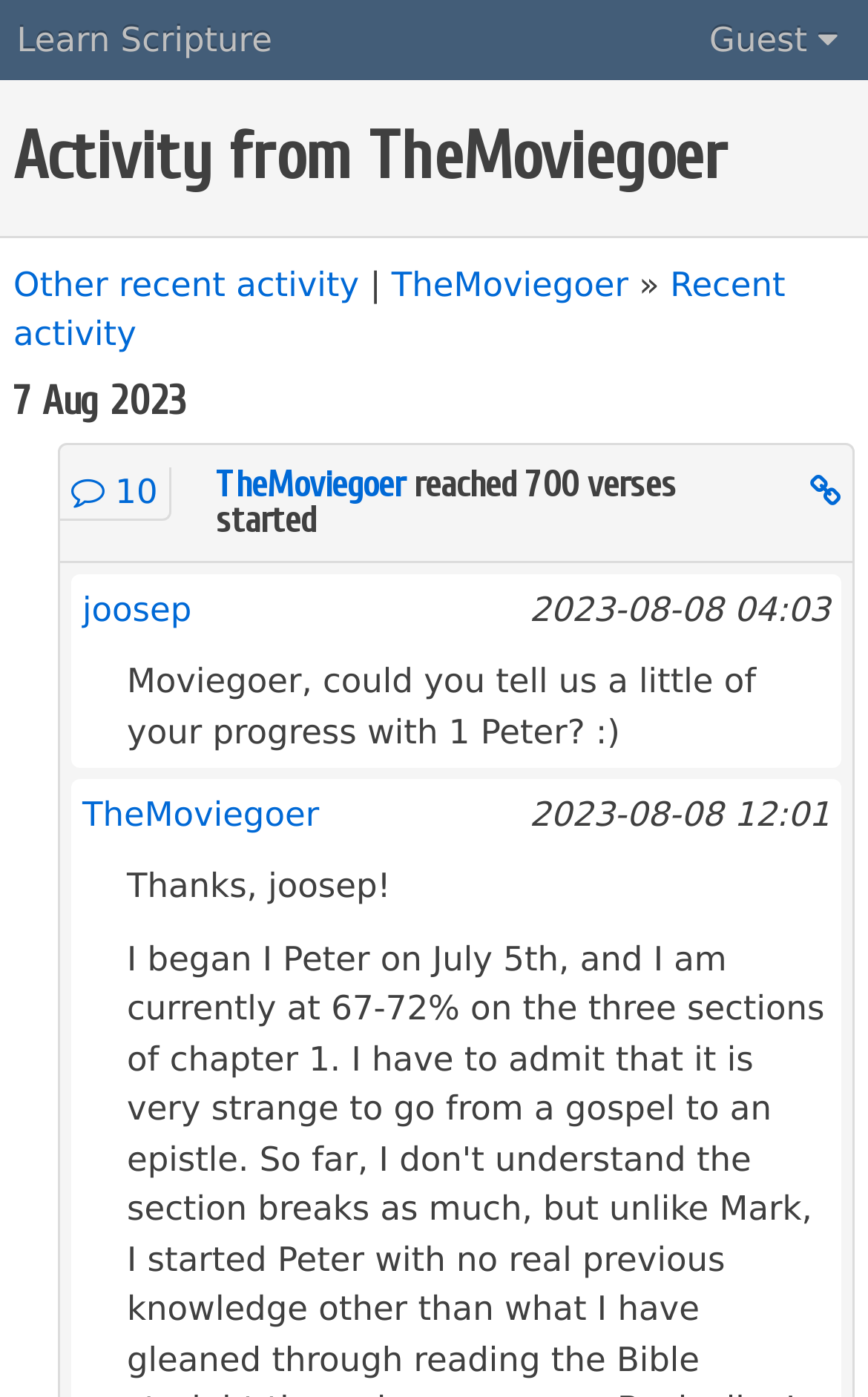What is the icon name of the second link from the top?
Answer the question using a single word or phrase, according to the image.

